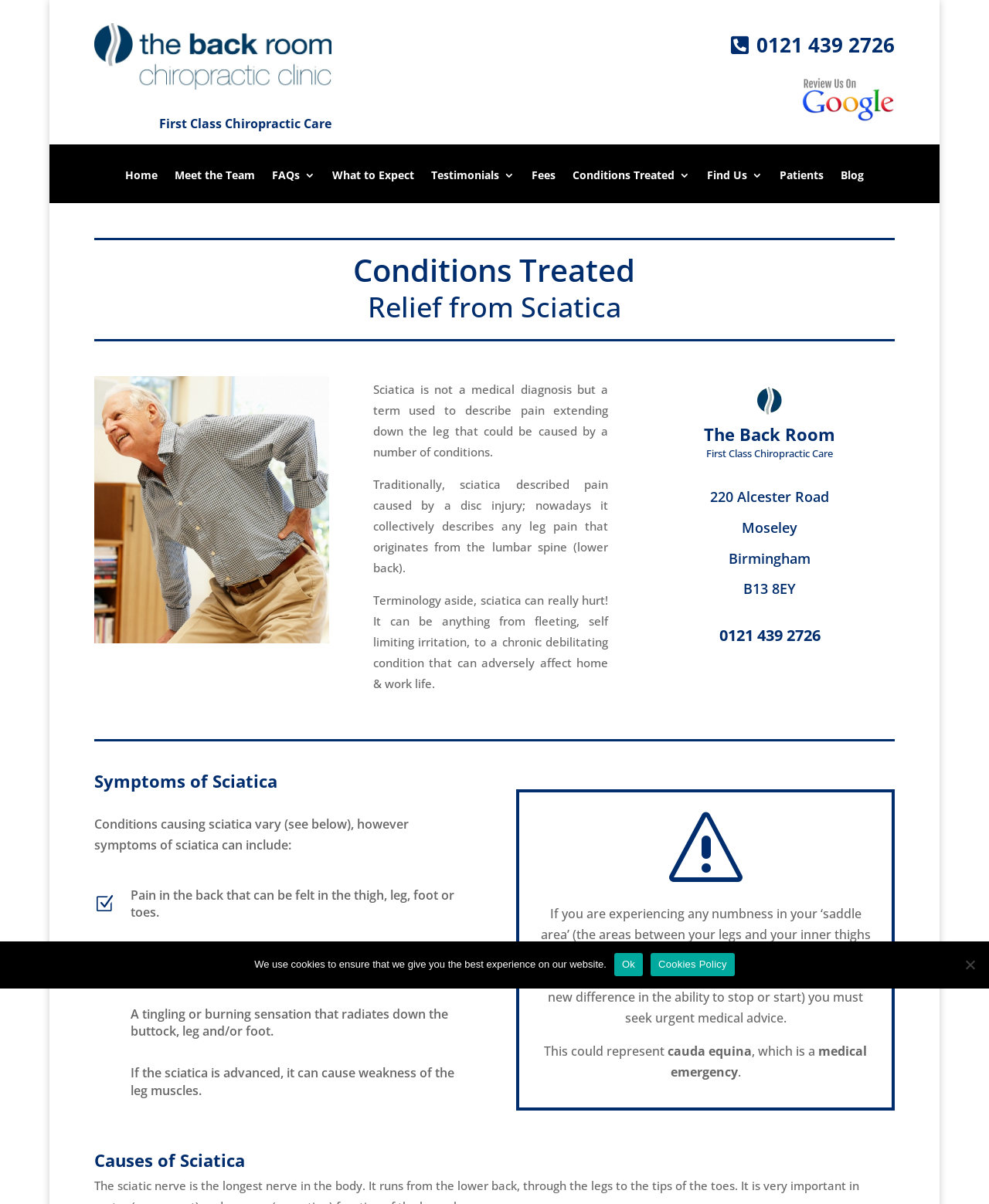Kindly determine the bounding box coordinates for the area that needs to be clicked to execute this instruction: "Call the phone number".

[0.765, 0.023, 0.905, 0.051]